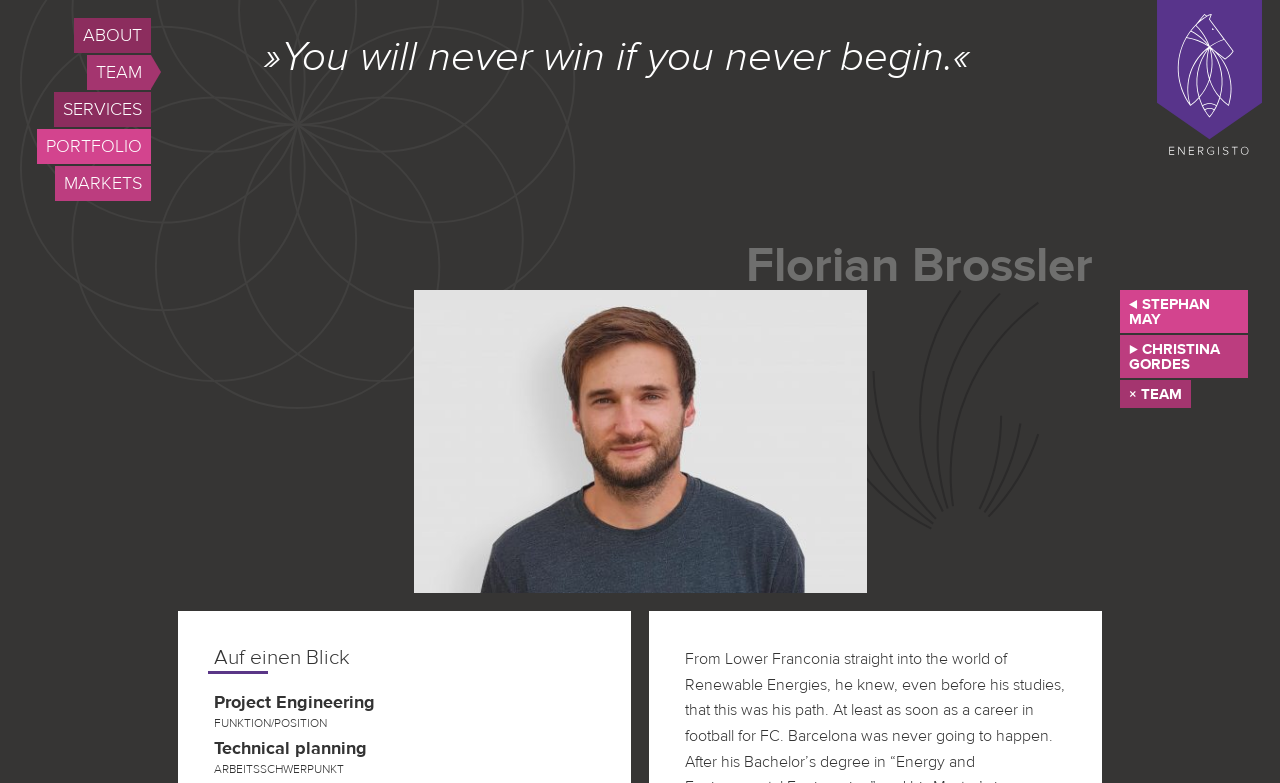What is the link above 'TEAM' on the webpage?
Please provide a detailed and thorough answer to the question.

The link '⊳ STEPHAN MAY' is located above the 'TEAM' link on the webpage, which suggests that it is a related or connected link.